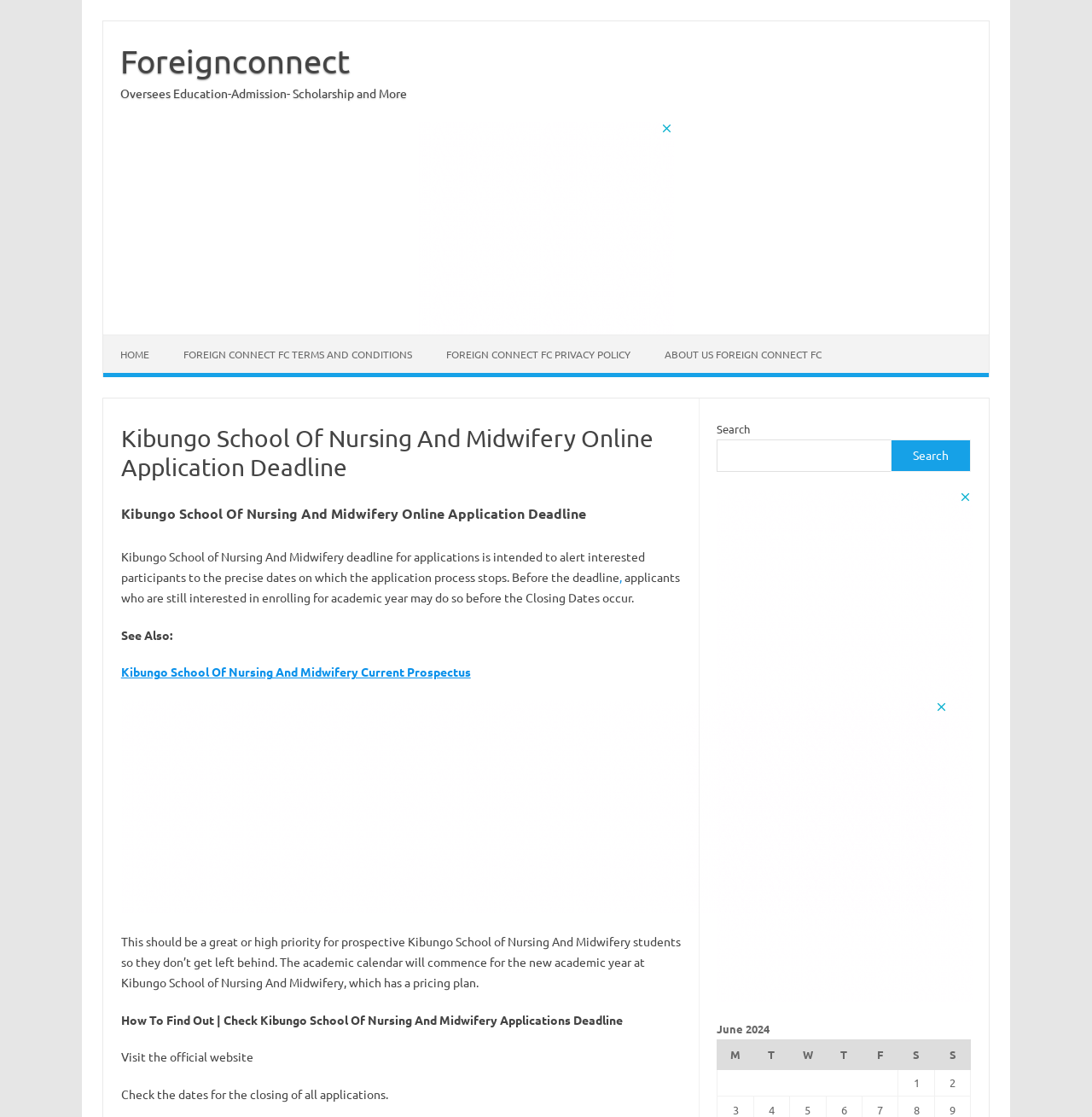Specify the bounding box coordinates of the area to click in order to execute this command: 'Visit the official website'. The coordinates should consist of four float numbers ranging from 0 to 1, and should be formatted as [left, top, right, bottom].

[0.111, 0.939, 0.232, 0.953]